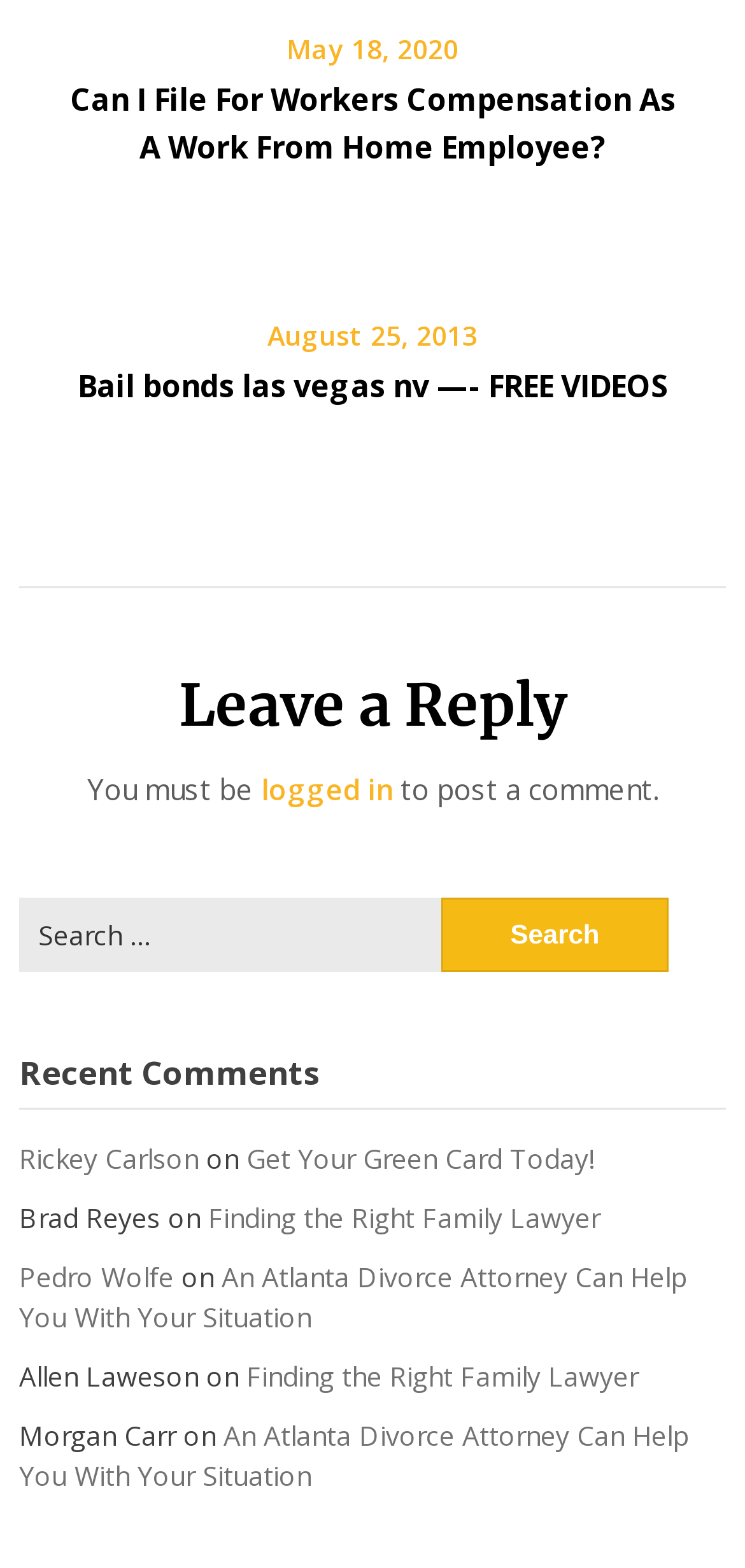Please locate the bounding box coordinates of the element that should be clicked to achieve the given instruction: "View 'Bail bonds las vegas nv —- FREE VIDEOS'".

[0.104, 0.233, 0.896, 0.26]